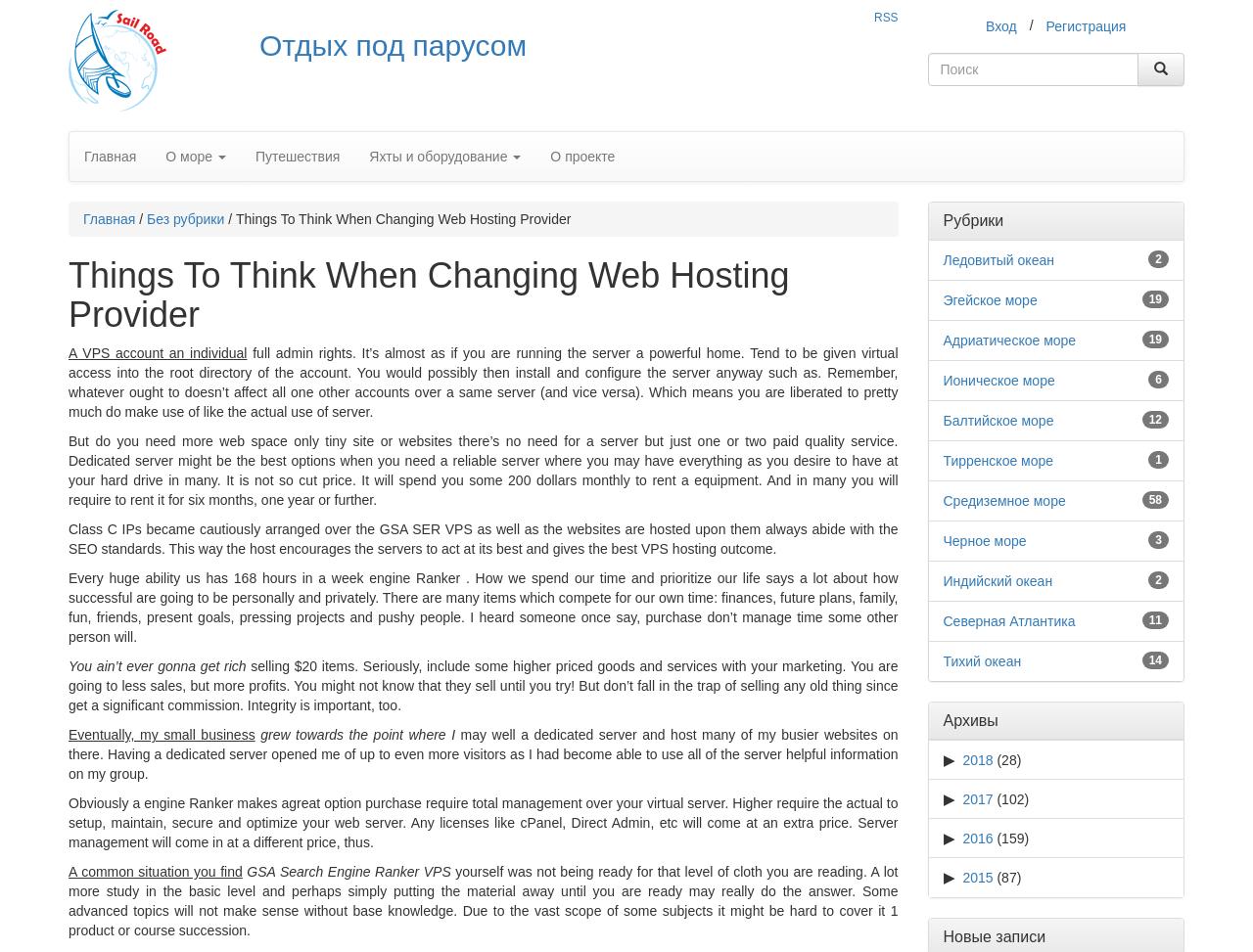What is the purpose of a VPS account?
Please respond to the question with a detailed and informative answer.

According to the webpage, a VPS account provides full admin rights, allowing users to install and configure the server as they like, without affecting other accounts on the same server.